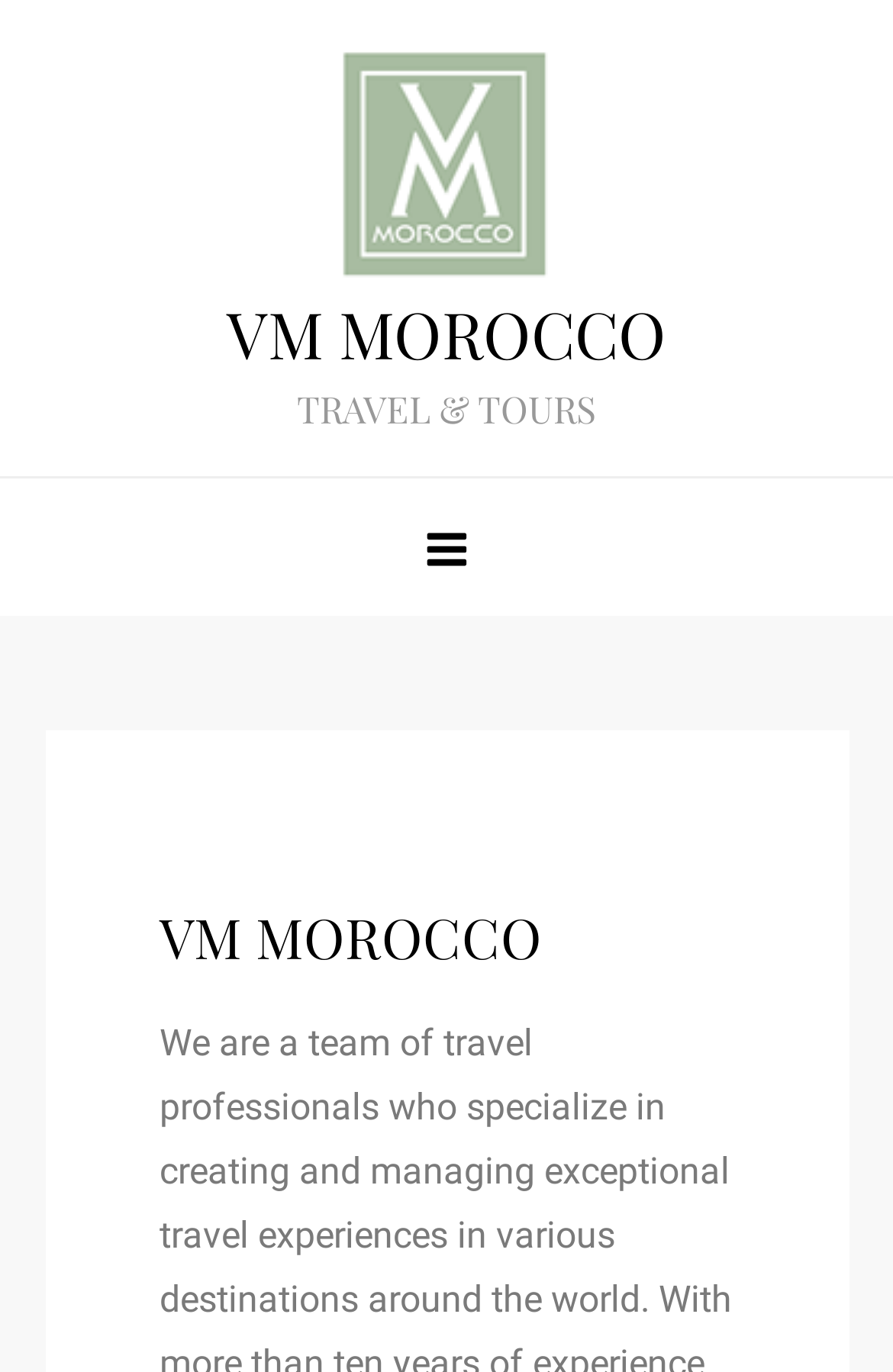Using the provided element description: "Menu", determine the bounding box coordinates of the corresponding UI element in the screenshot.

[0.436, 0.348, 0.564, 0.448]